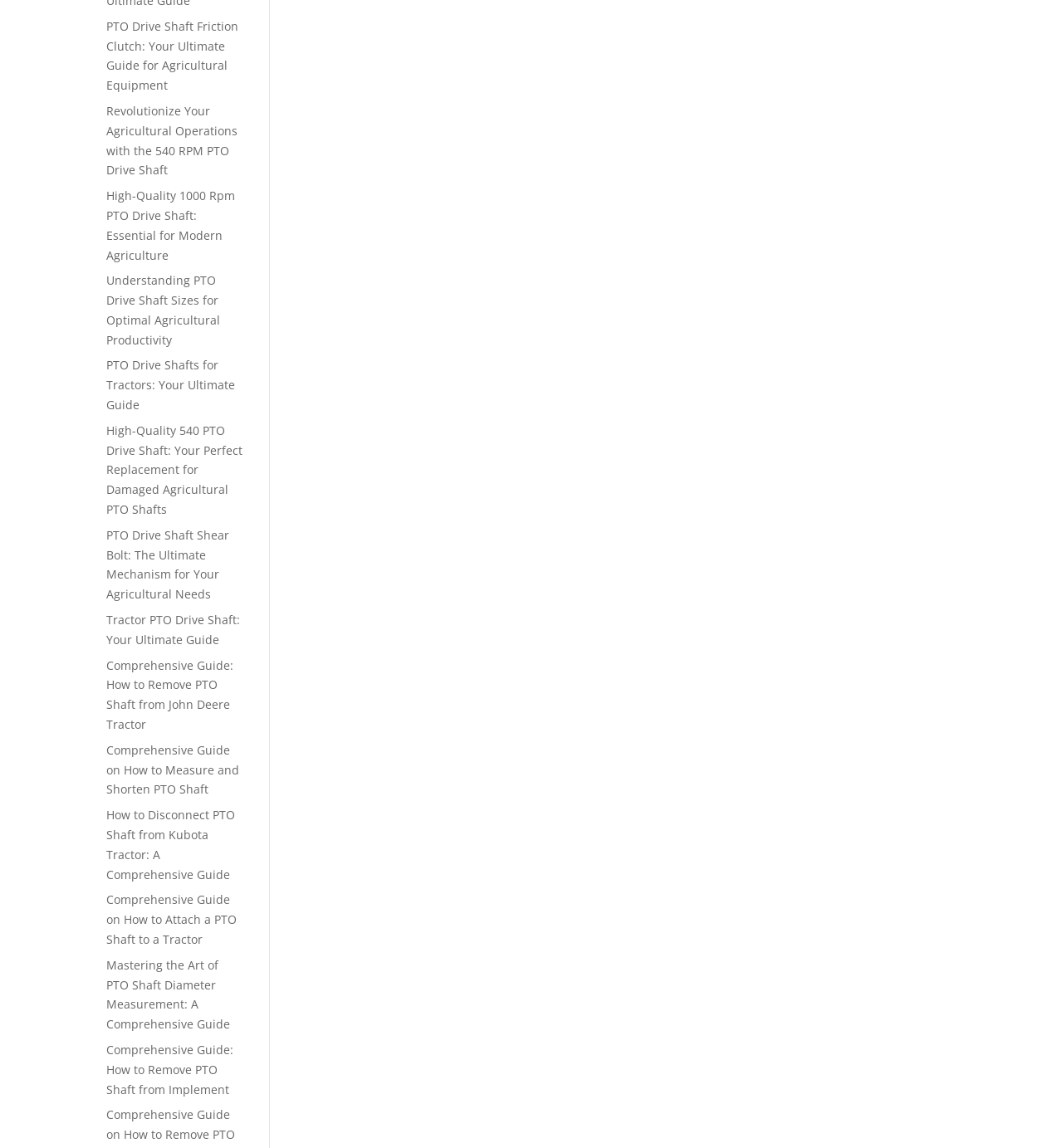Please locate the clickable area by providing the bounding box coordinates to follow this instruction: "Understand PTO Drive Shaft Sizes".

[0.1, 0.237, 0.207, 0.303]